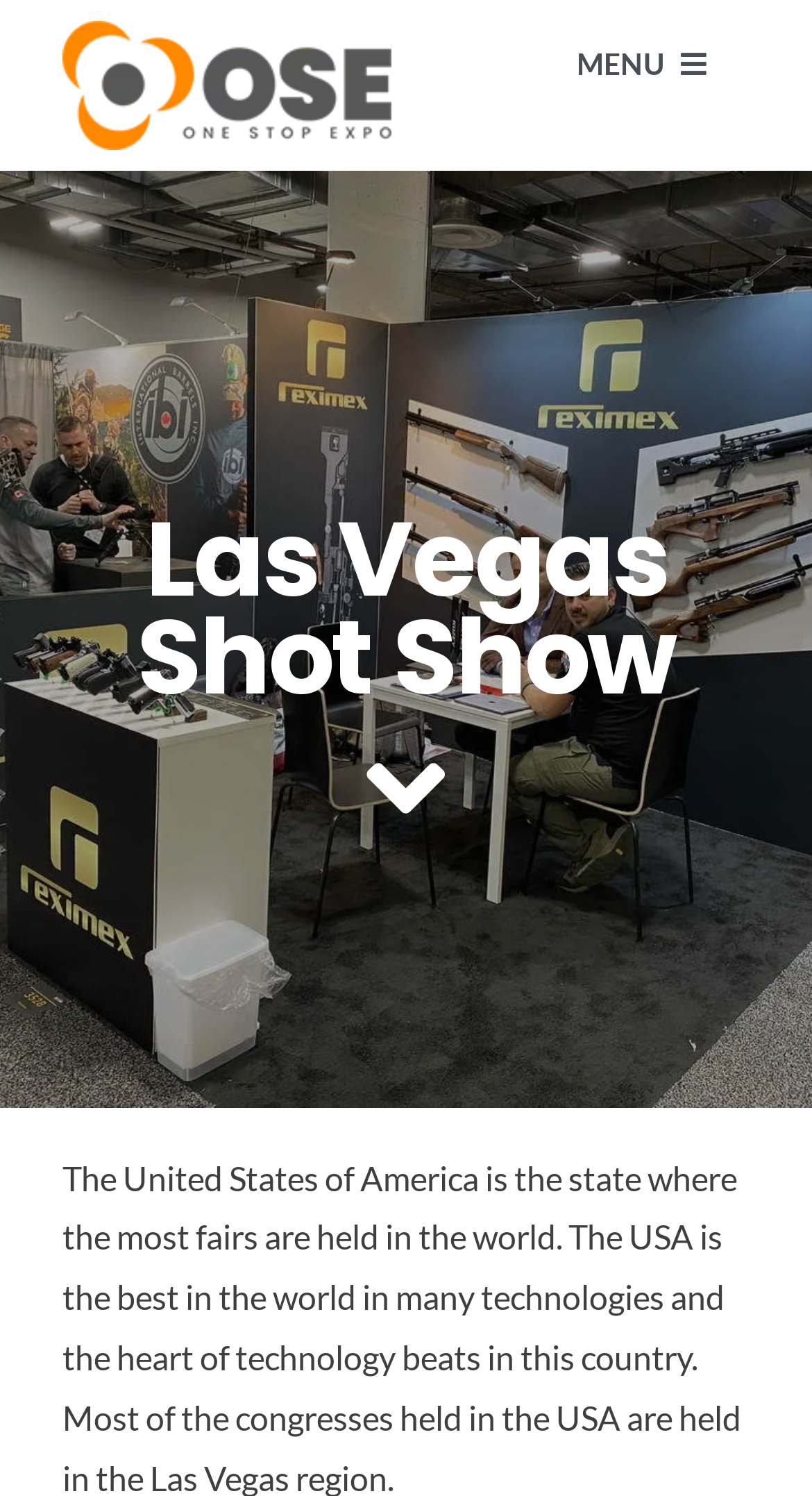Provide a brief response to the question below using a single word or phrase: 
What is the purpose of the link 'Link to #article'?

Unknown